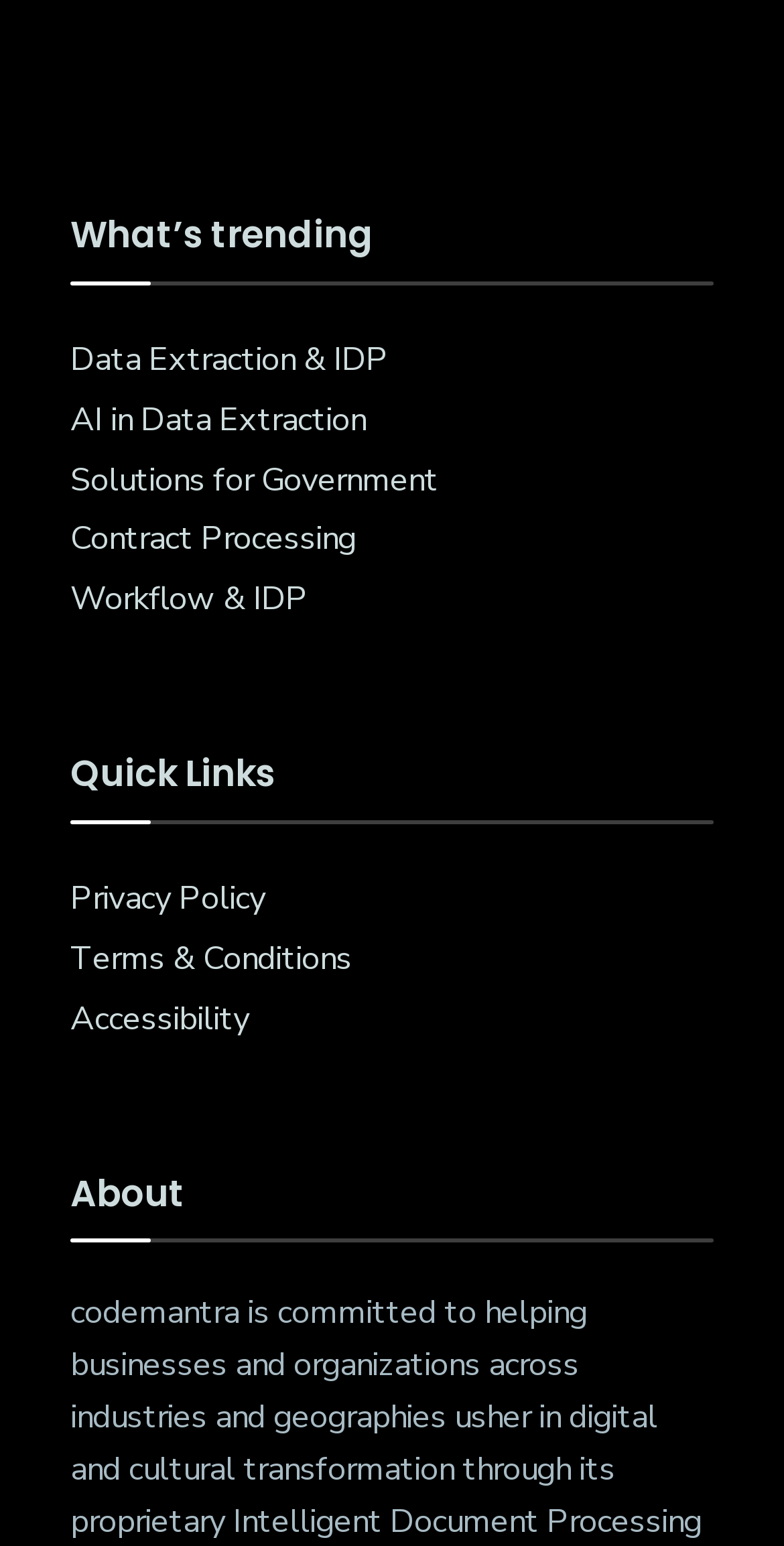Please reply to the following question using a single word or phrase: 
What is the first trending topic?

Data Extraction & IDP